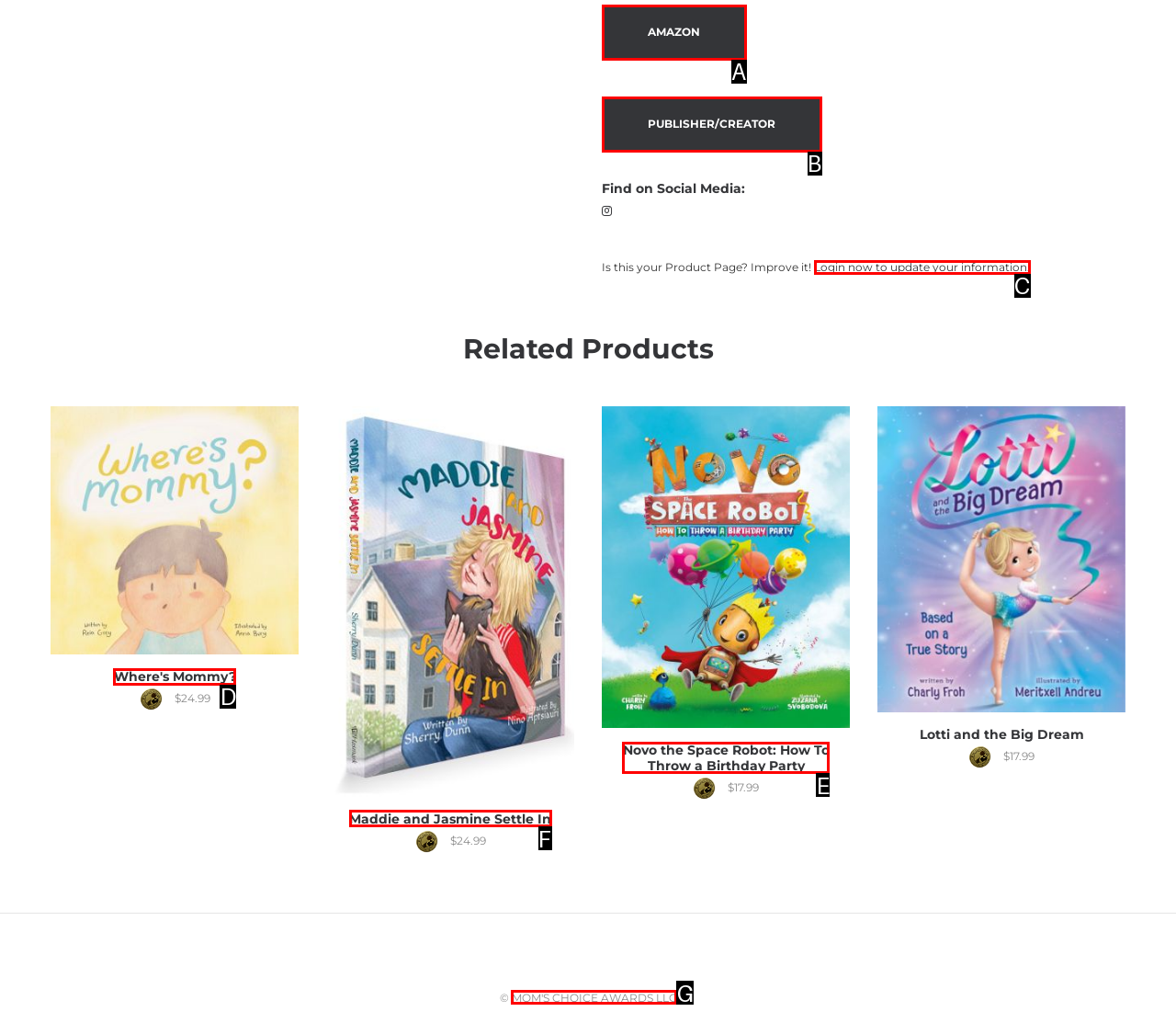Select the option that aligns with the description: Mom's Choice Awards LLC
Respond with the letter of the correct choice from the given options.

G